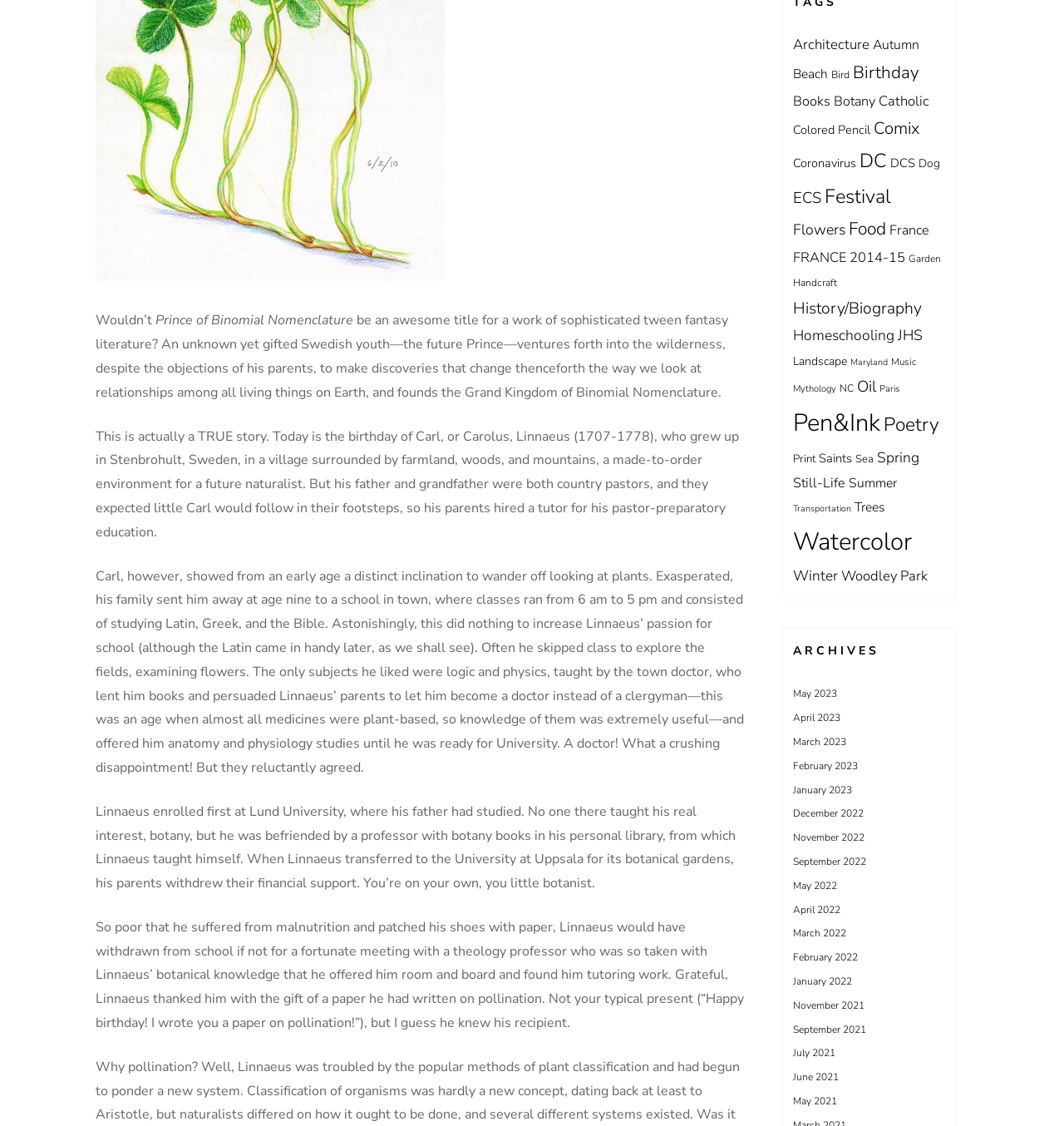What is the significance of the date mentioned in the text?
Based on the visual, give a brief answer using one word or a short phrase.

Birthday of Carl Linnaeus